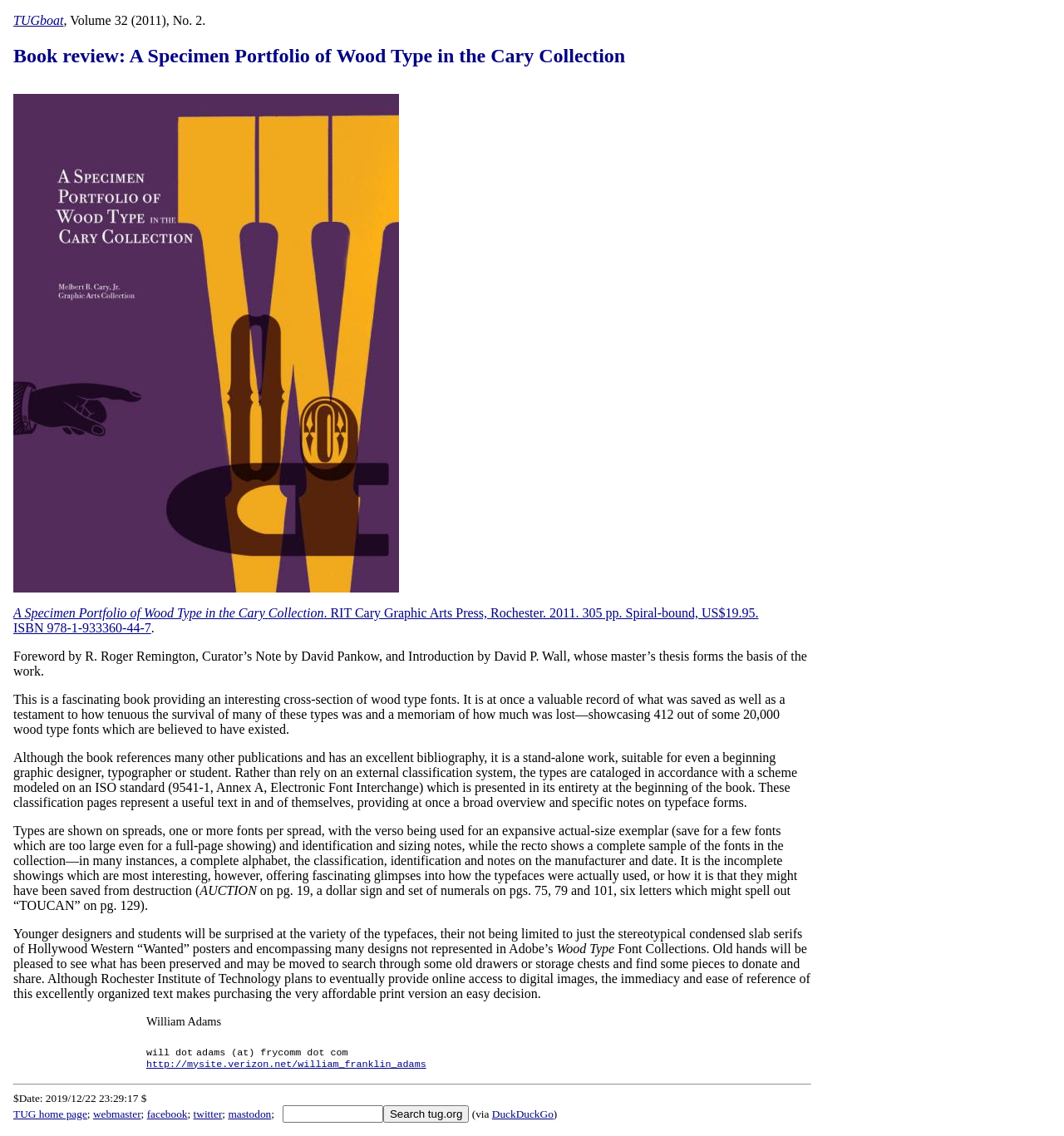Extract the bounding box coordinates for the UI element described as: "Elegant Themes".

None